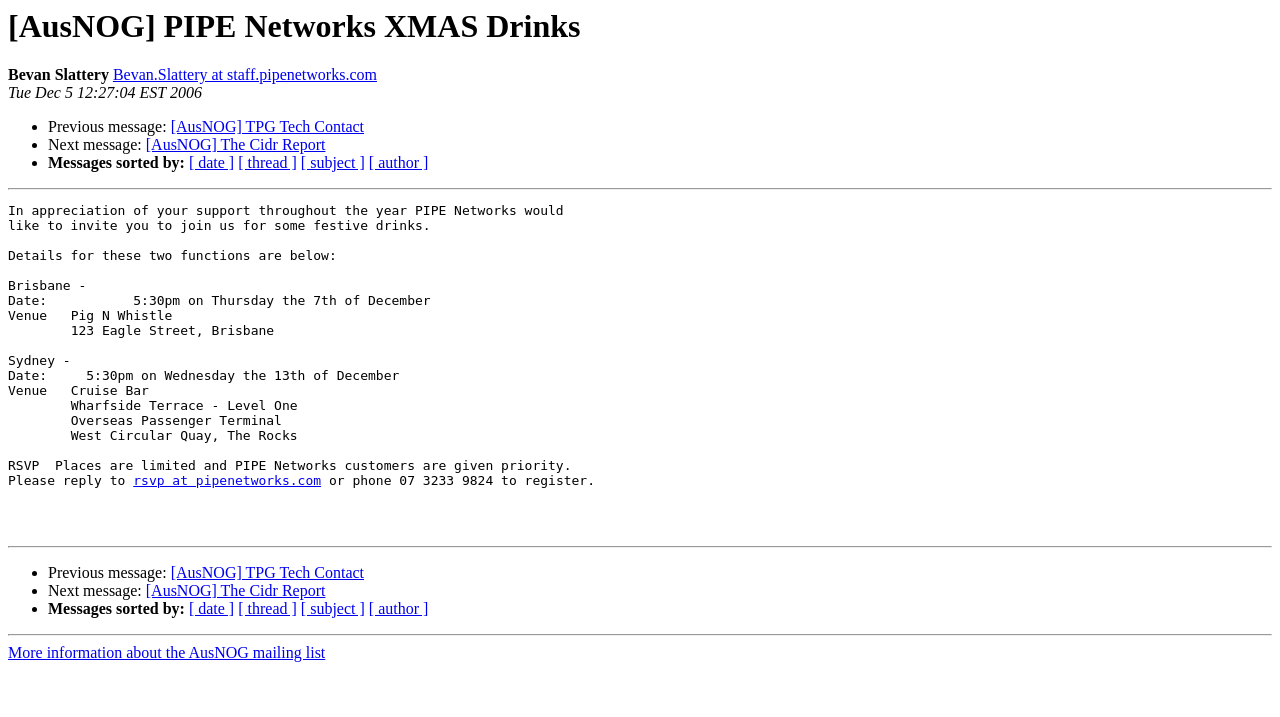Using the provided description: "rsvp at pipenetworks.com", find the bounding box coordinates of the corresponding UI element. The output should be four float numbers between 0 and 1, in the format [left, top, right, bottom].

[0.104, 0.66, 0.251, 0.681]